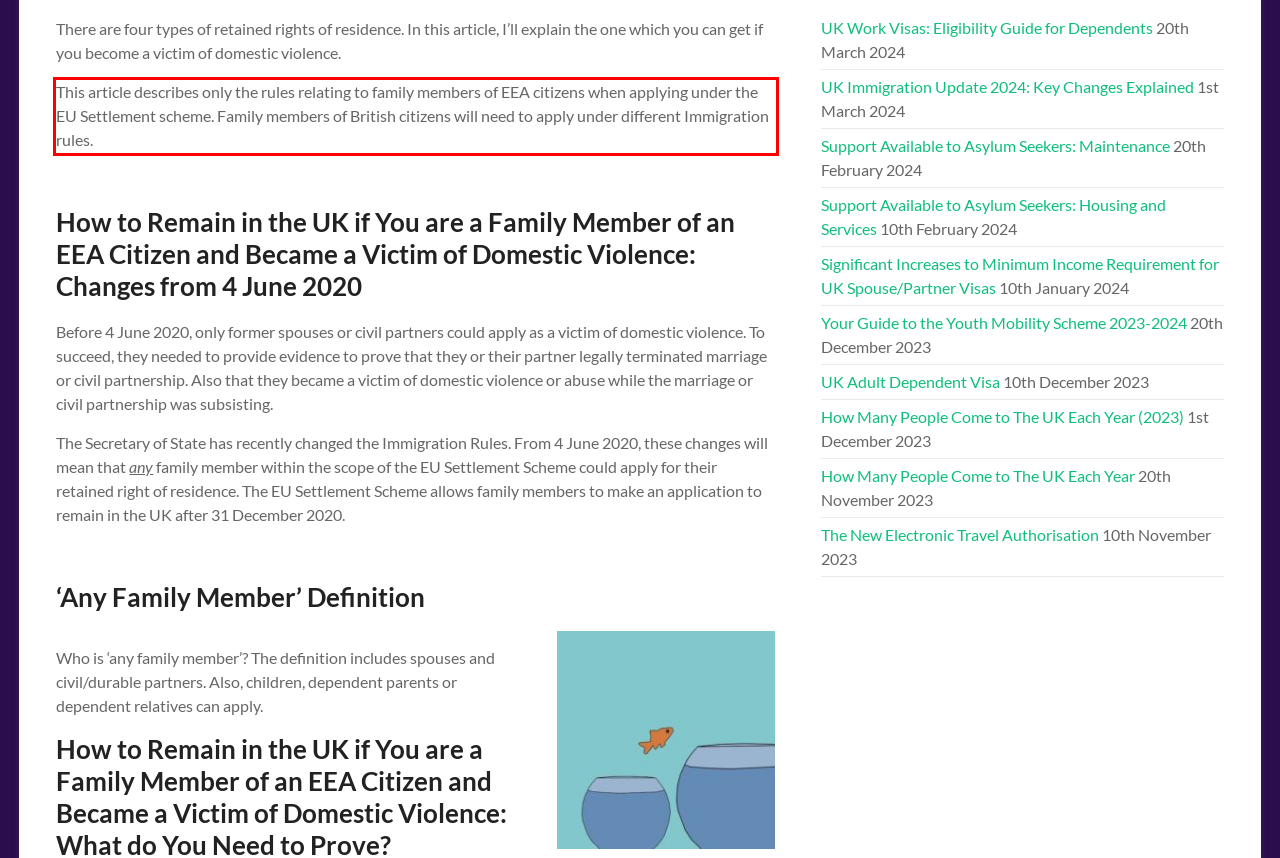Review the webpage screenshot provided, and perform OCR to extract the text from the red bounding box.

This article describes only the rules relating to family members of EEA citizens when applying under the EU Settlement scheme. Family members of British citizens will need to apply under different Immigration rules.